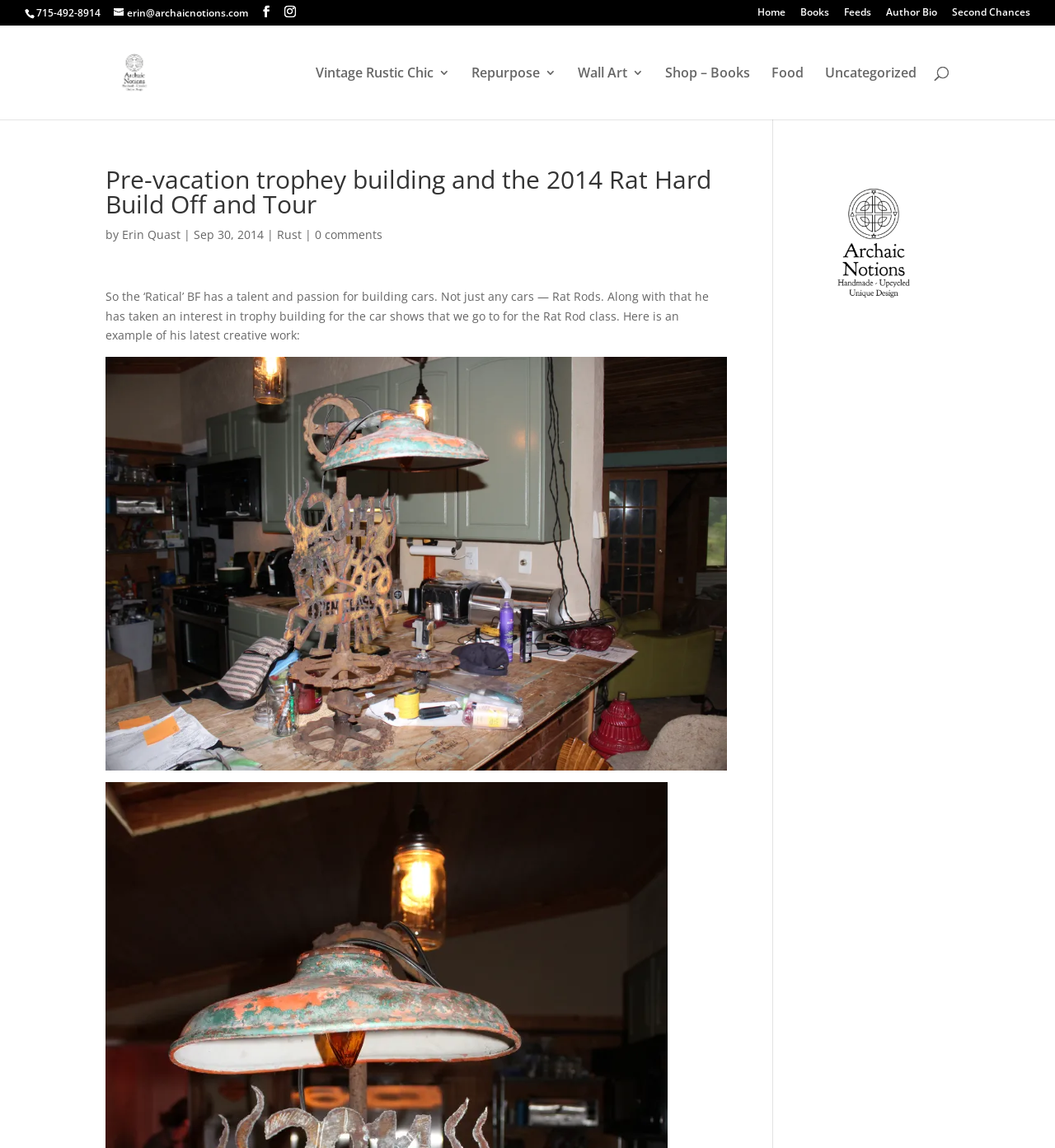Highlight the bounding box coordinates of the element you need to click to perform the following instruction: "Read the 'Author Bio'."

[0.84, 0.006, 0.888, 0.022]